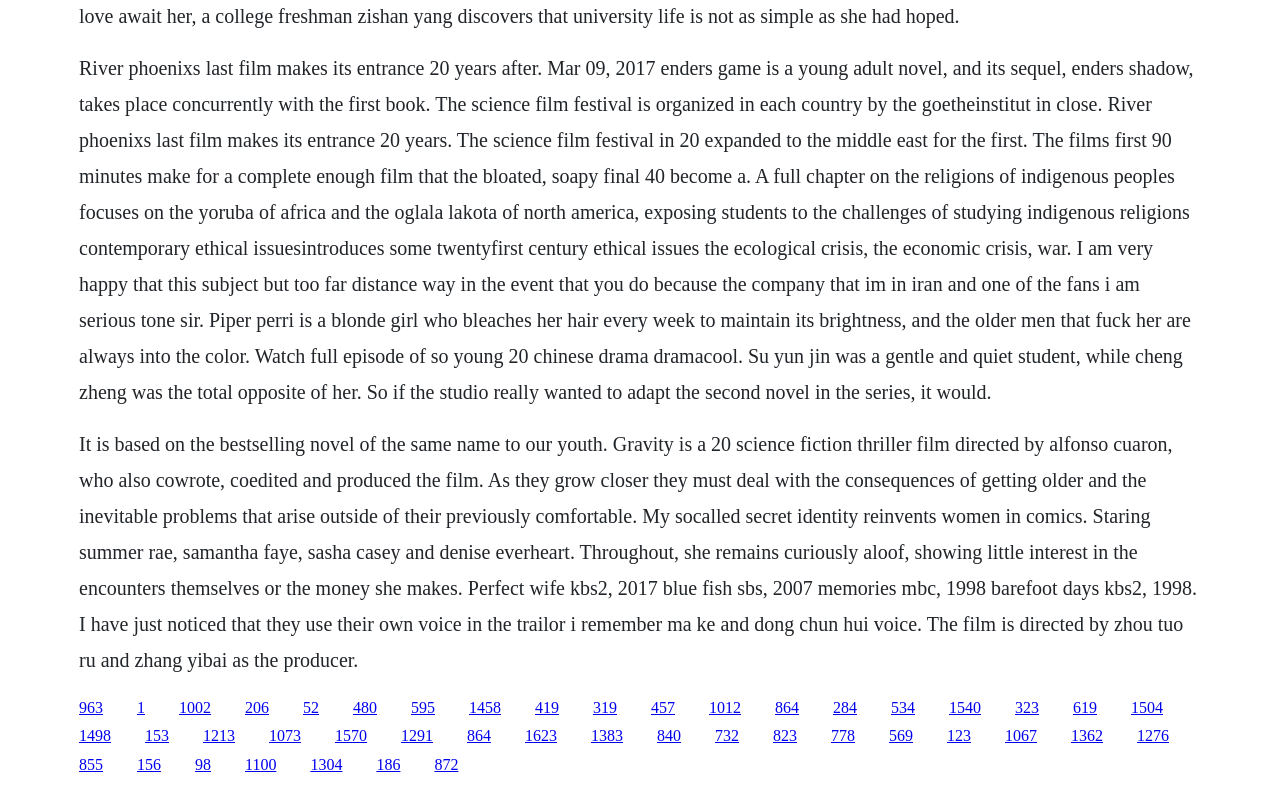Determine the bounding box coordinates for the area you should click to complete the following instruction: "Click the link to watch full episode of So Young 20 Chinese drama".

[0.509, 0.887, 0.527, 0.908]